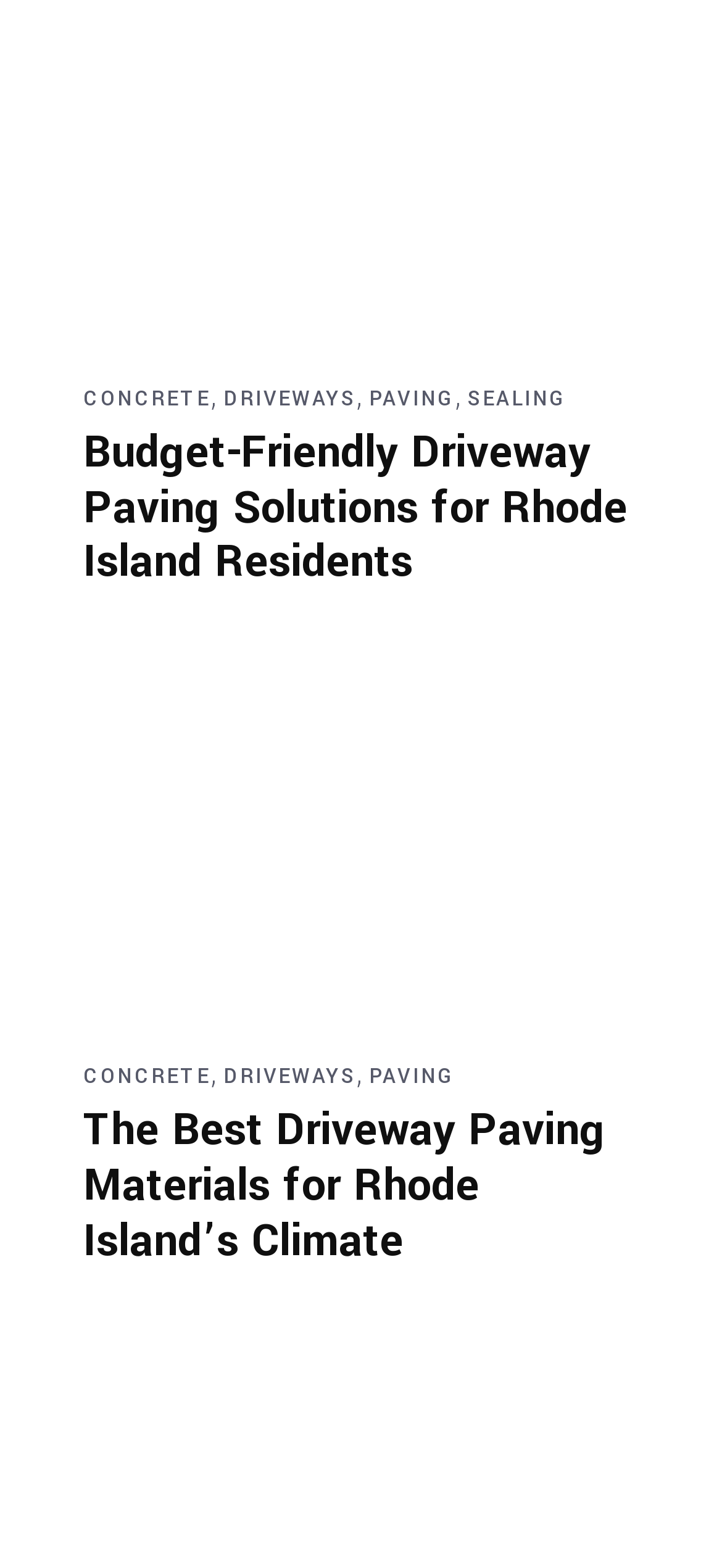Identify the bounding box coordinates necessary to click and complete the given instruction: "Click on 'Concrete Driveway being paved into residential home Rhode Island | LJ Beausoleil'".

[0.115, 0.434, 0.885, 0.67]